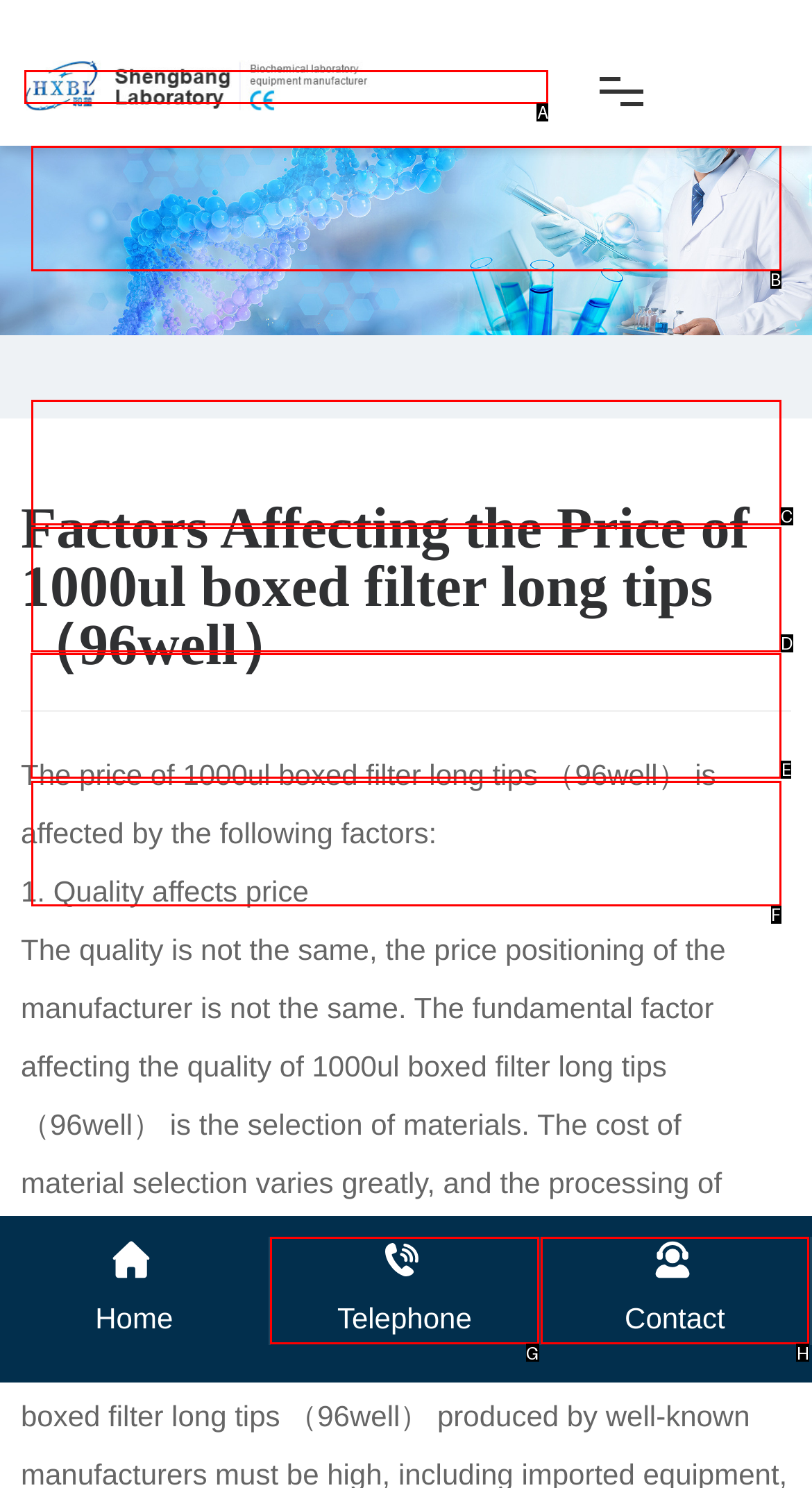Tell me which one HTML element I should click to complete the following task: Click CONTACT Answer with the option's letter from the given choices directly.

E